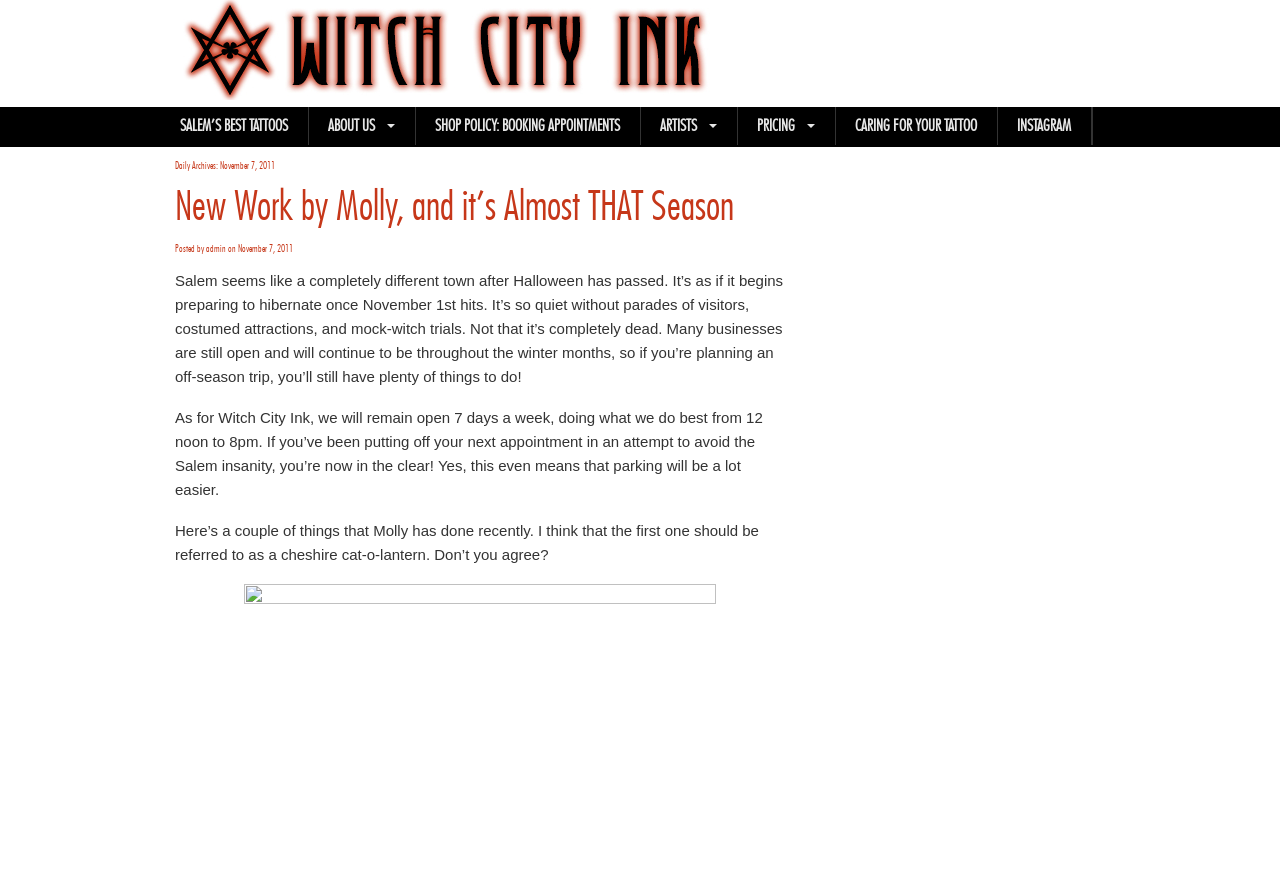Answer the following query with a single word or phrase:
What is the topic of the latest article?

New Work by Molly